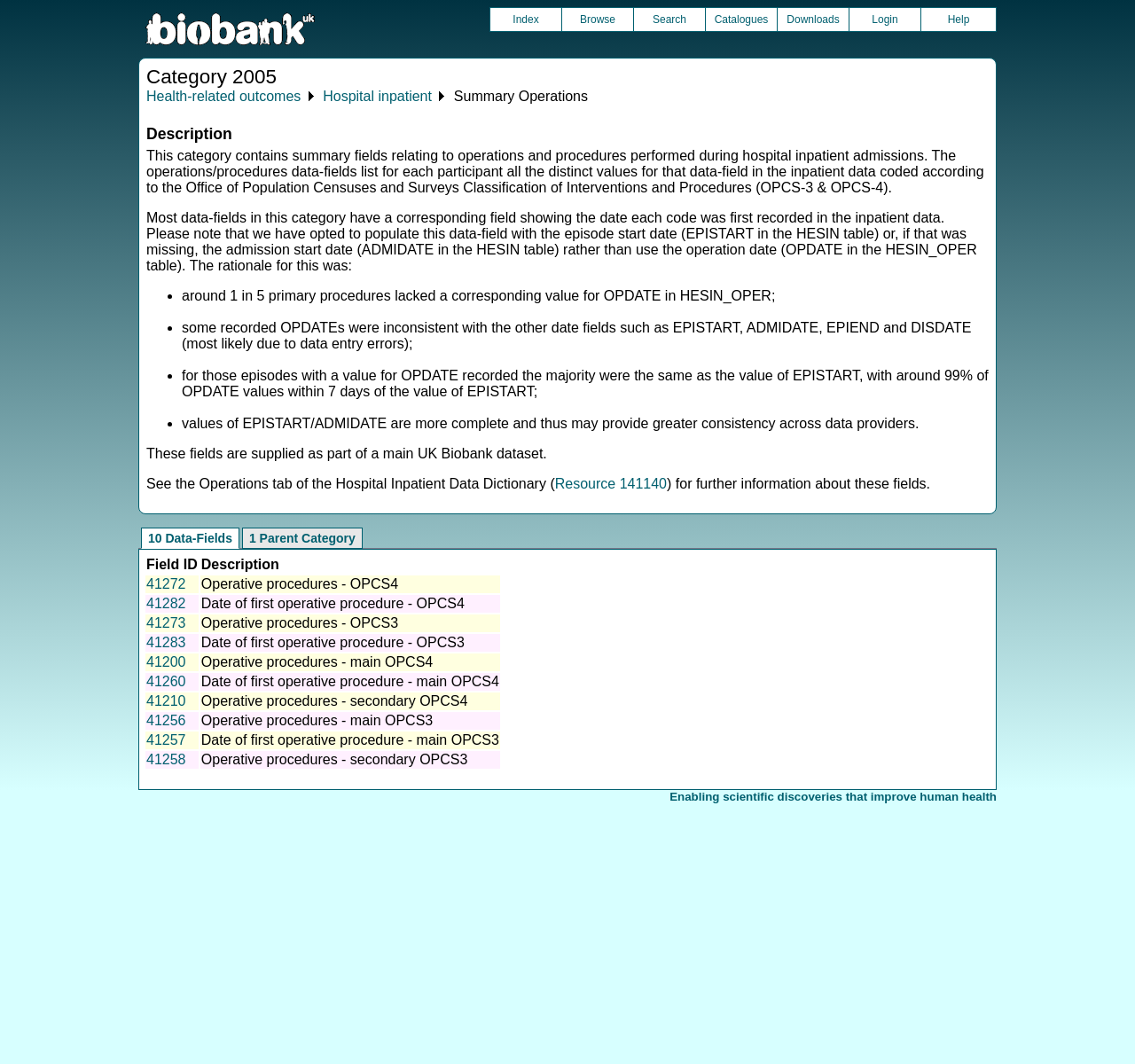What is the resource mentioned in the text?
Relying on the image, give a concise answer in one word or a brief phrase.

Resource 141140